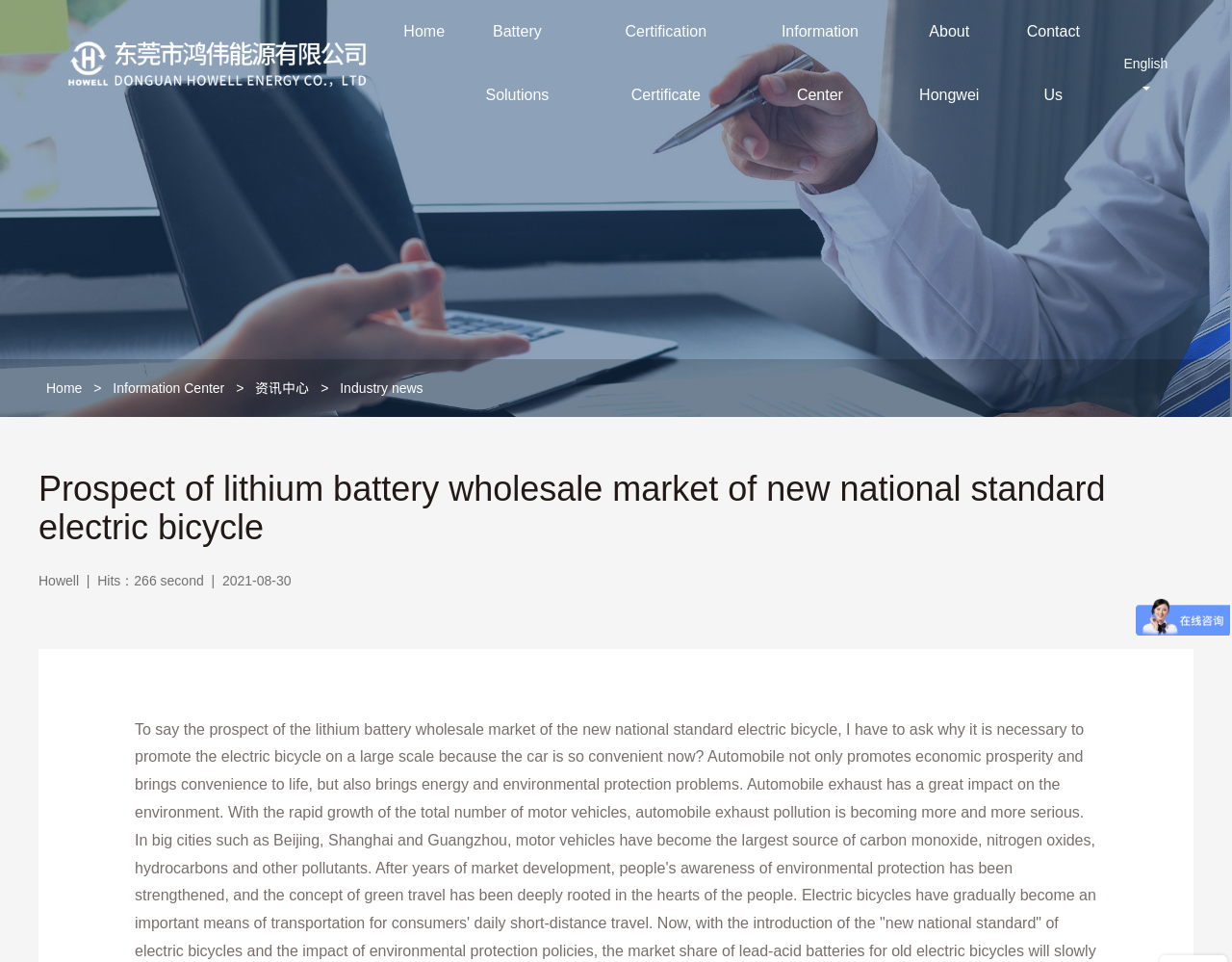Extract the main heading text from the webpage.

Prospect of lithium battery wholesale market of new national standard electric bicycle